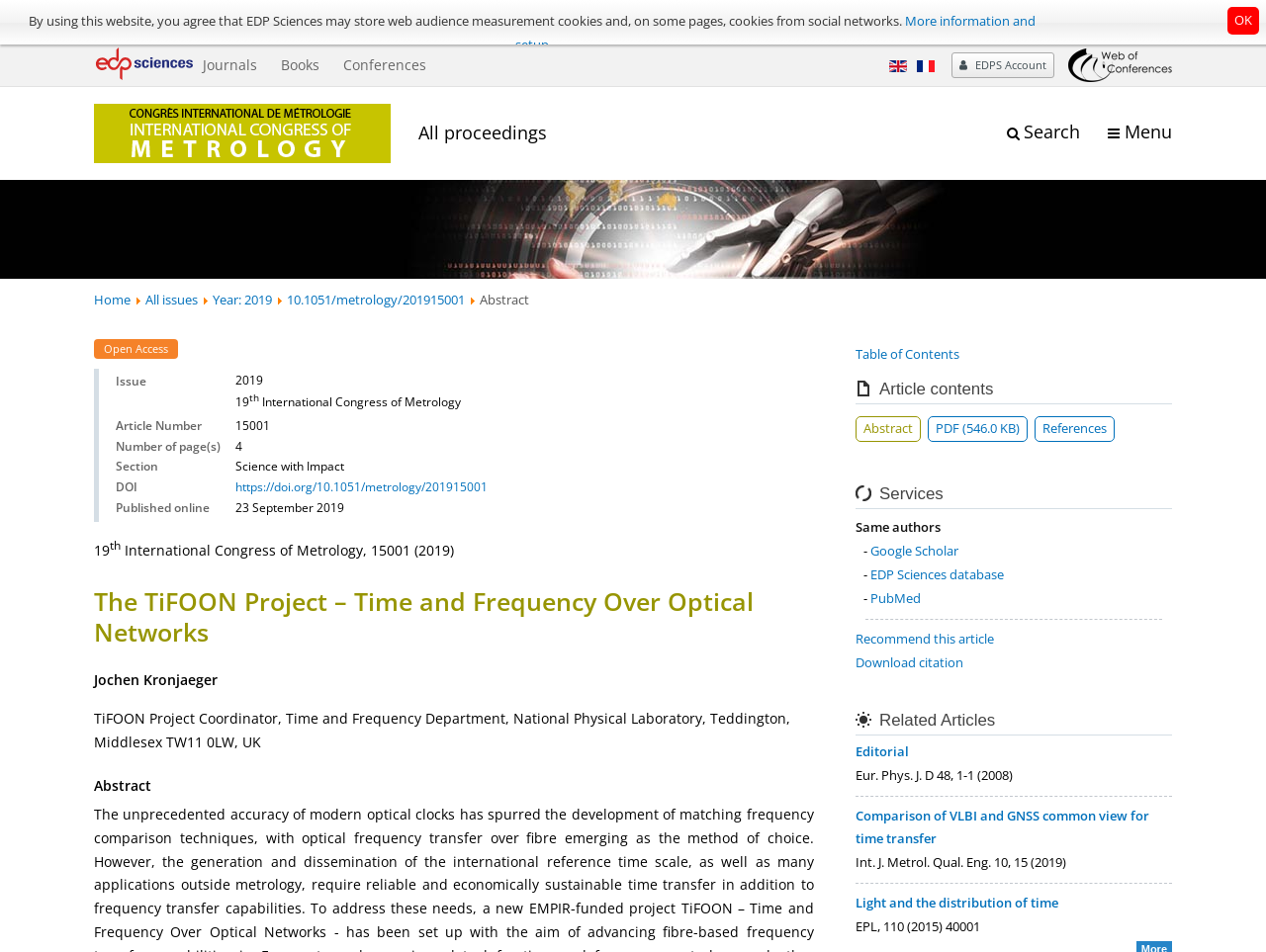What is the publication date of the article?
Using the information presented in the image, please offer a detailed response to the question.

I found the publication date by looking at the table element with the row headers 'Published online' and the corresponding grid cell with the text '23 September 2019'.